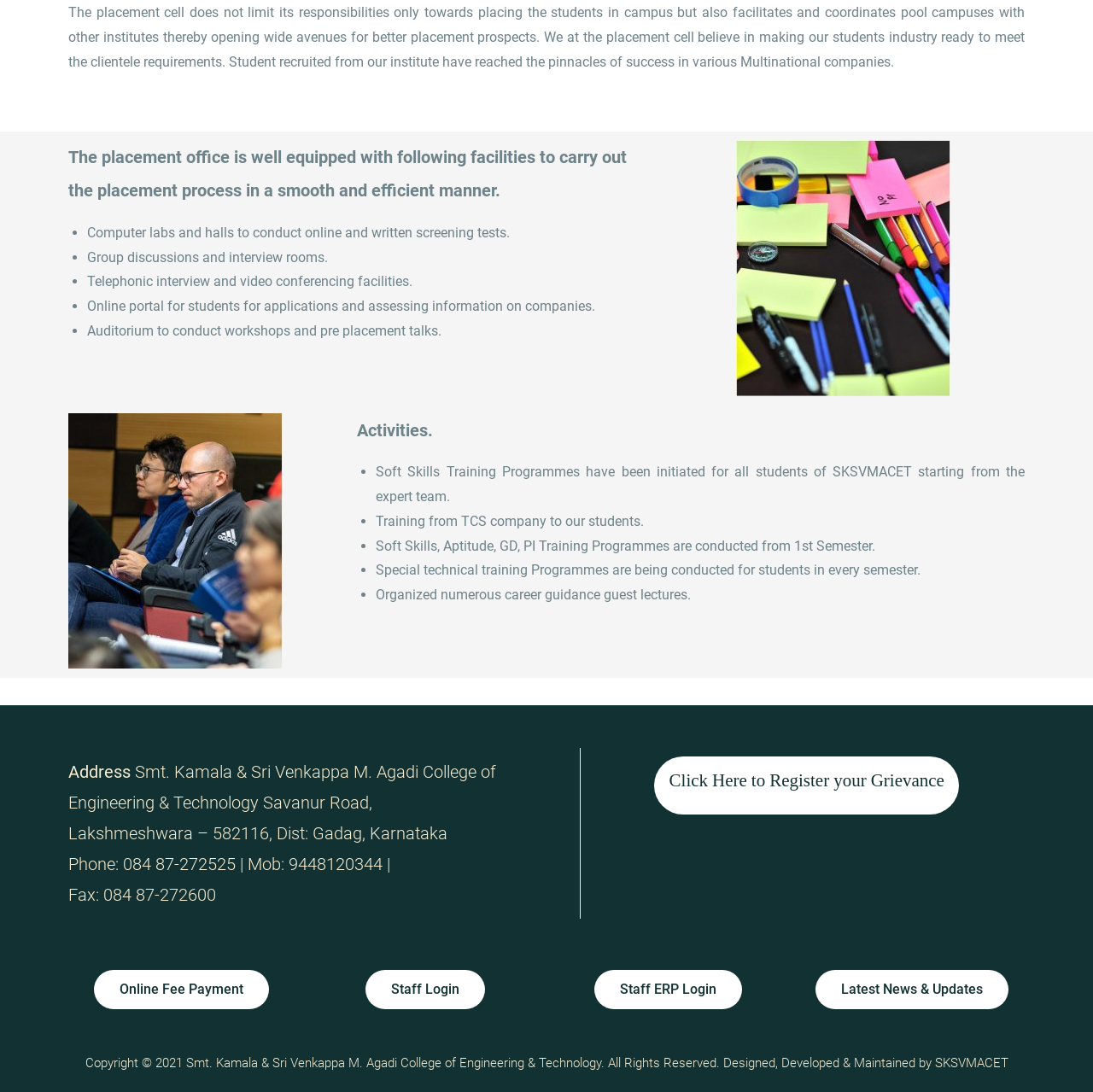What facilities are available for conducting online and written screening tests?
Utilize the image to construct a detailed and well-explained answer.

According to the webpage, the placement office is well equipped with facilities such as computer labs and halls to conduct online and written screening tests, as mentioned in the bullet points under the 'The placement office is well equipped with following facilities...' section.